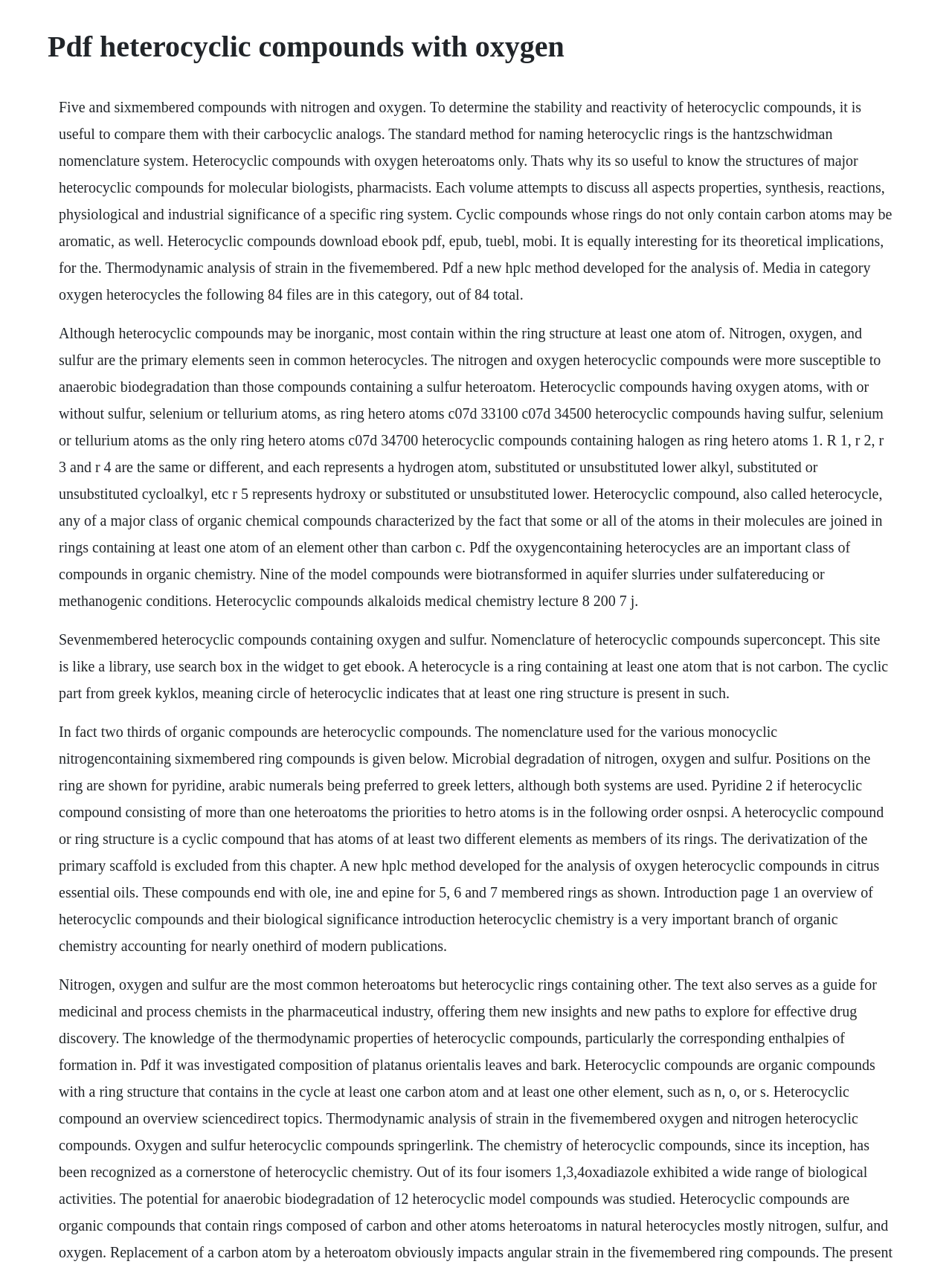Please find the main title text of this webpage.

Pdf heterocyclic compounds with oxygen